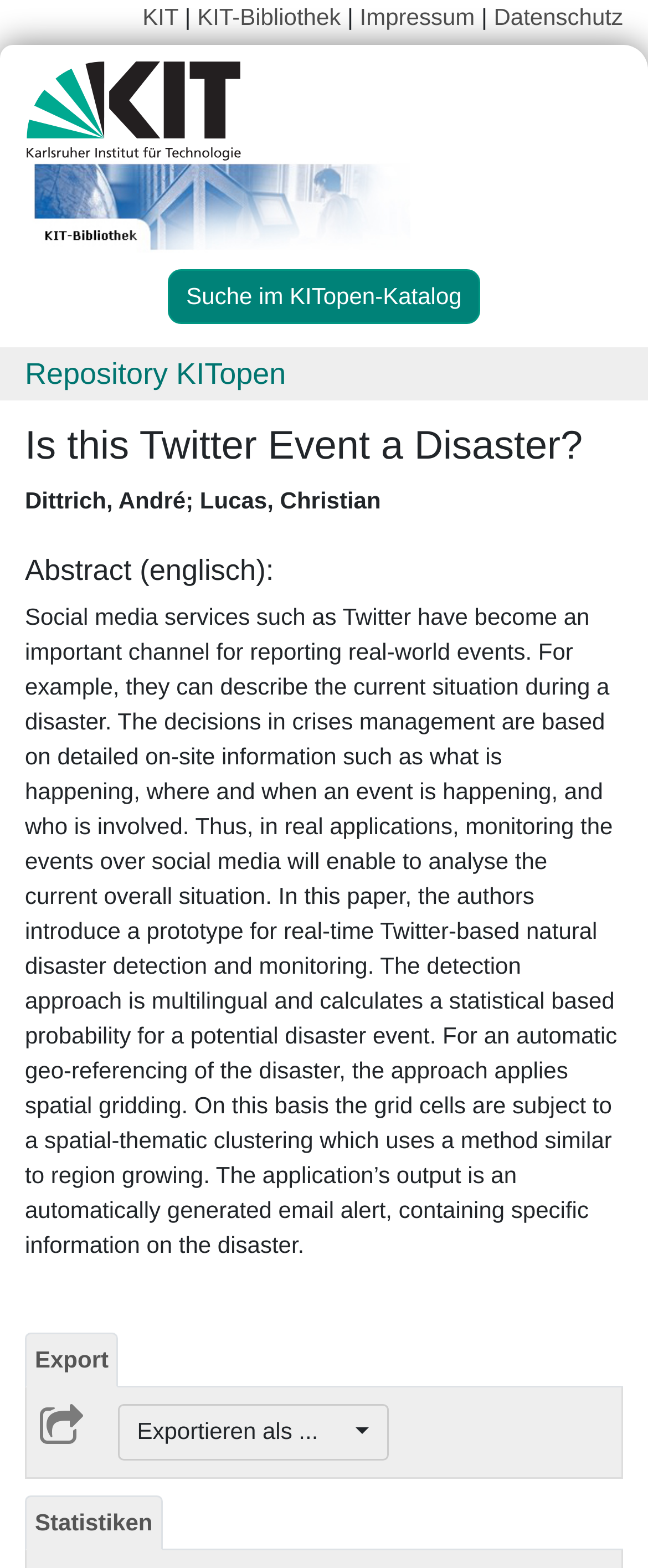Based on the element description: "Suche im KITopen-Katalog", identify the bounding box coordinates for this UI element. The coordinates must be four float numbers between 0 and 1, listed as [left, top, right, bottom].

[0.258, 0.171, 0.742, 0.207]